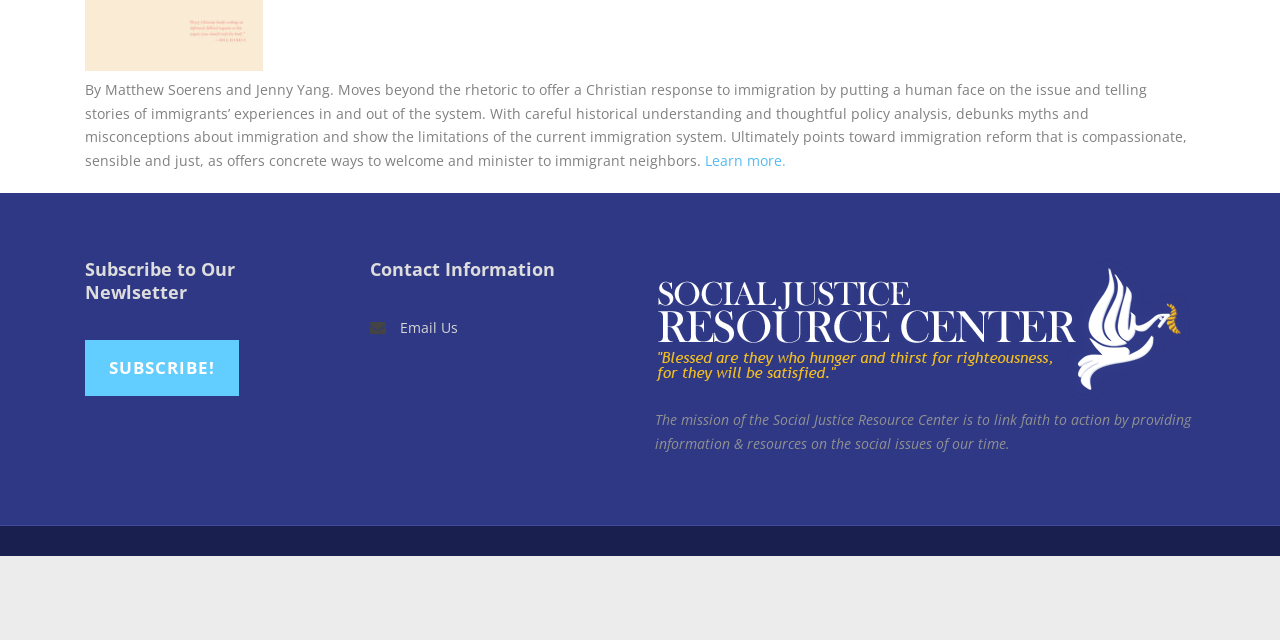Highlight the bounding box of the UI element that corresponds to this description: "Subscribe!".

[0.066, 0.531, 0.187, 0.619]